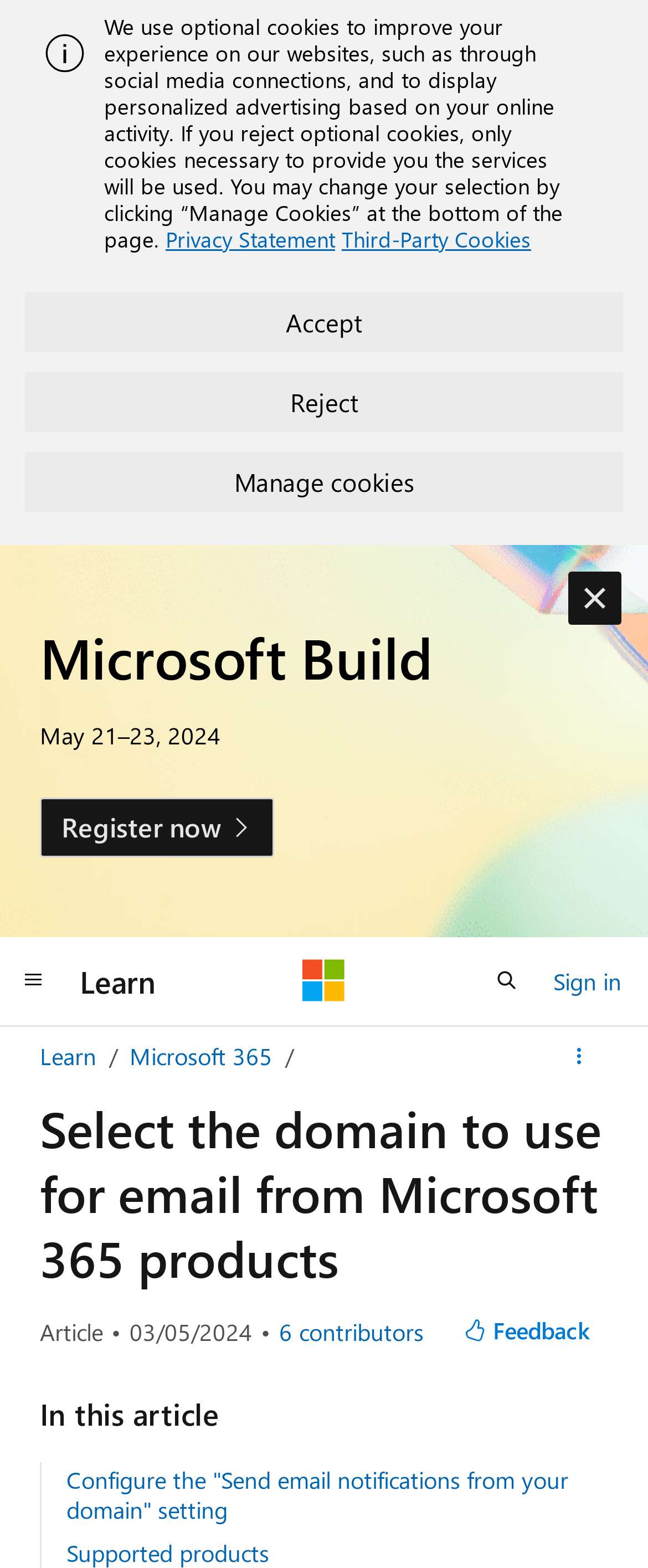Describe the webpage meticulously, covering all significant aspects.

This webpage is about configuring email notifications from Microsoft 365 products. At the top, there is an alert message with an image and a dismiss button. Below the alert, there is a notification about optional cookies, with links to the privacy statement and third-party cookies, as well as buttons to accept, reject, or manage cookies.

On the top-left side, there is a heading "Microsoft Build" with a date "May 21–23, 2024" and a "Register now" link. On the top-right side, there are navigation links, including "Learn", "Microsoft", and "Sign in", as well as a search button.

The main content of the page is divided into sections. The first section has a heading "Select the domain to use for email from Microsoft 365 products" and a brief article description. Below the heading, there is a "View all contributors" button with the number of contributors, and a "Feedback" button.

The next section has a heading "In this article" and a link to configure the "Send email notifications from your domain" setting.